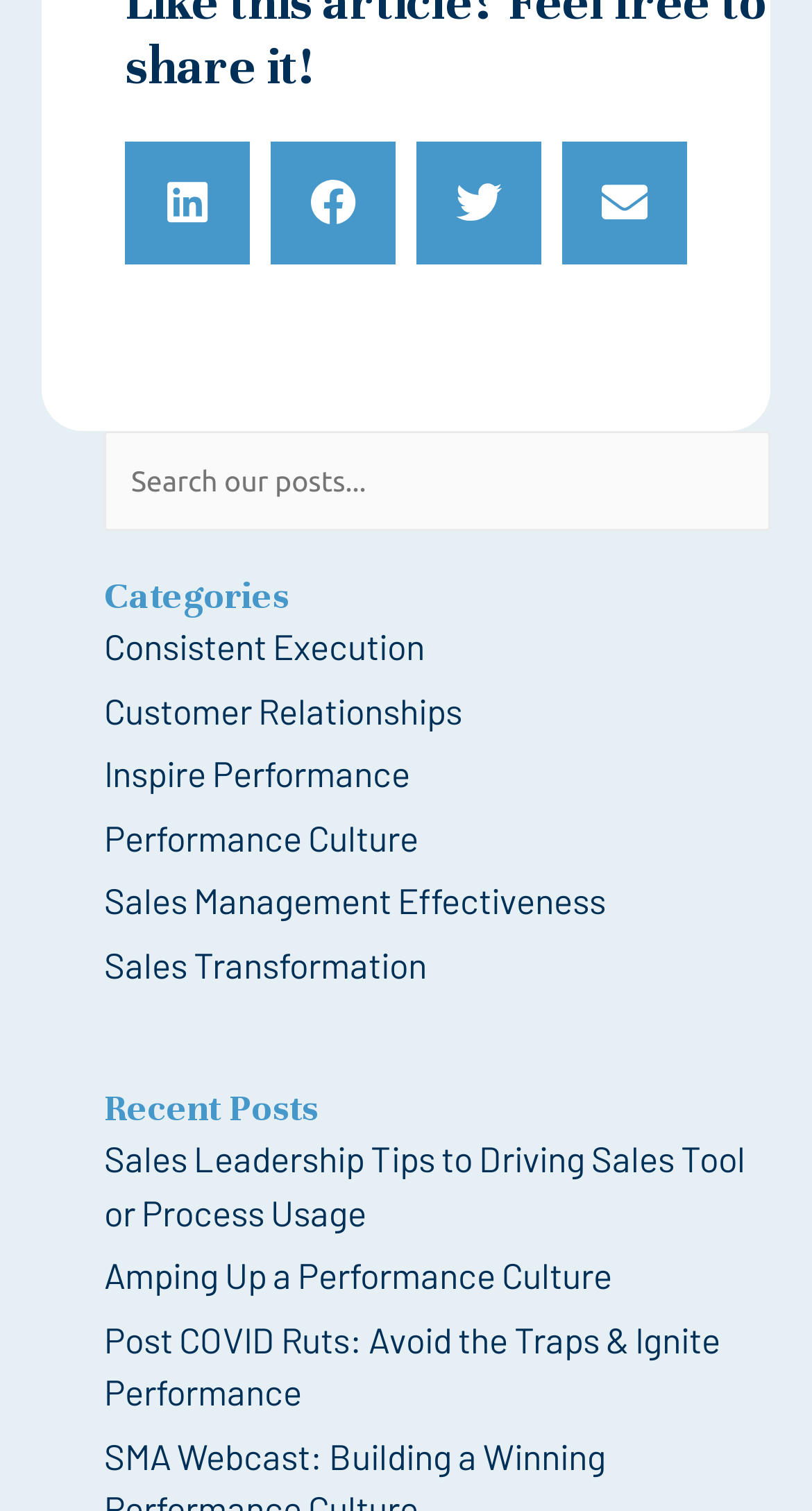Can you find the bounding box coordinates for the UI element given this description: "name="s" placeholder="Search our posts...""? Provide the coordinates as four float numbers between 0 and 1: [left, top, right, bottom].

[0.128, 0.285, 0.949, 0.352]